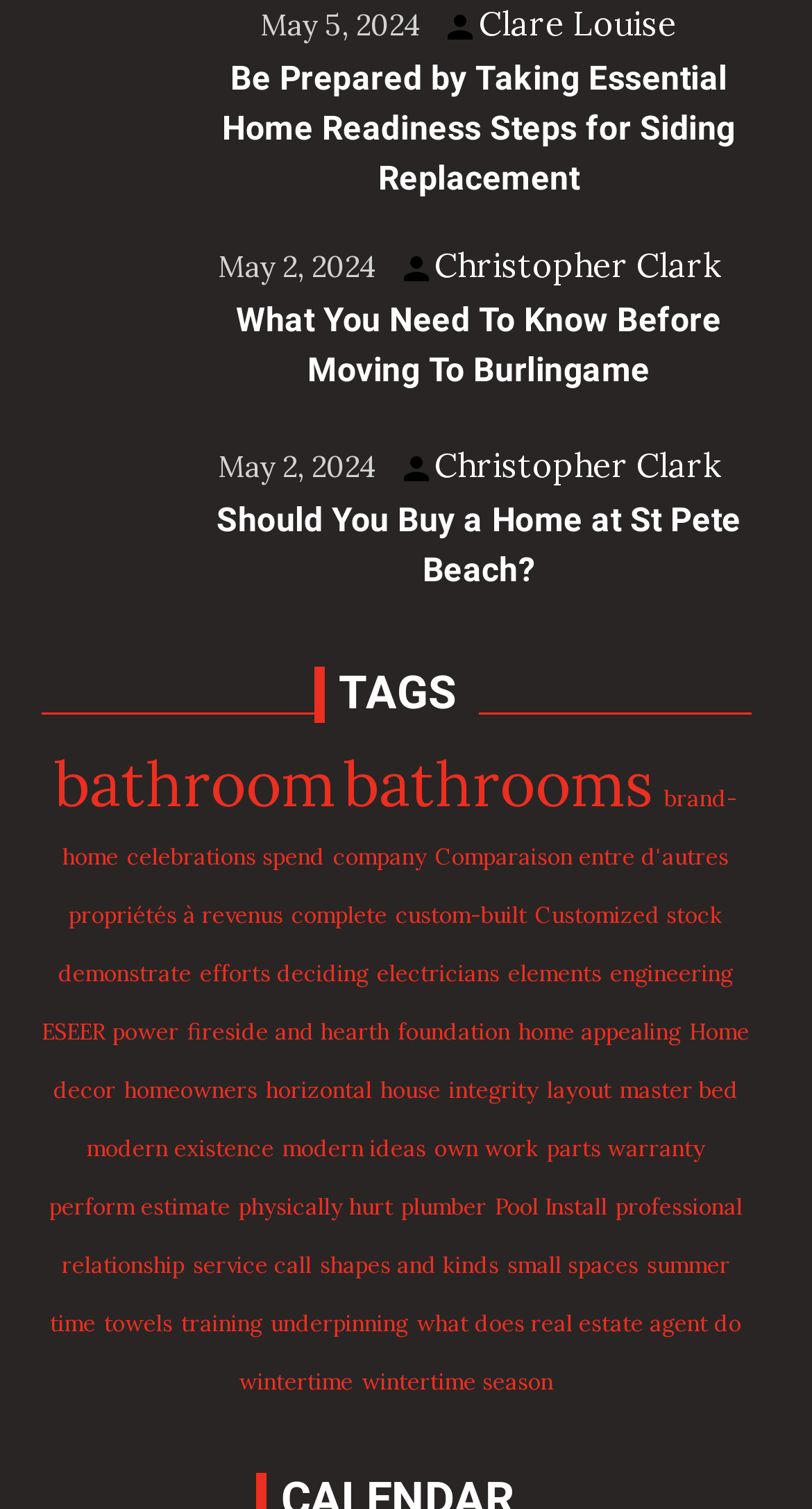What is the date of the article 'Be Prepared by Taking Essential Home Readiness Steps for Siding Replacement'?
Using the image as a reference, give an elaborate response to the question.

I looked at the link with the article title and found that it is associated with the date 'May 5, 2024'.